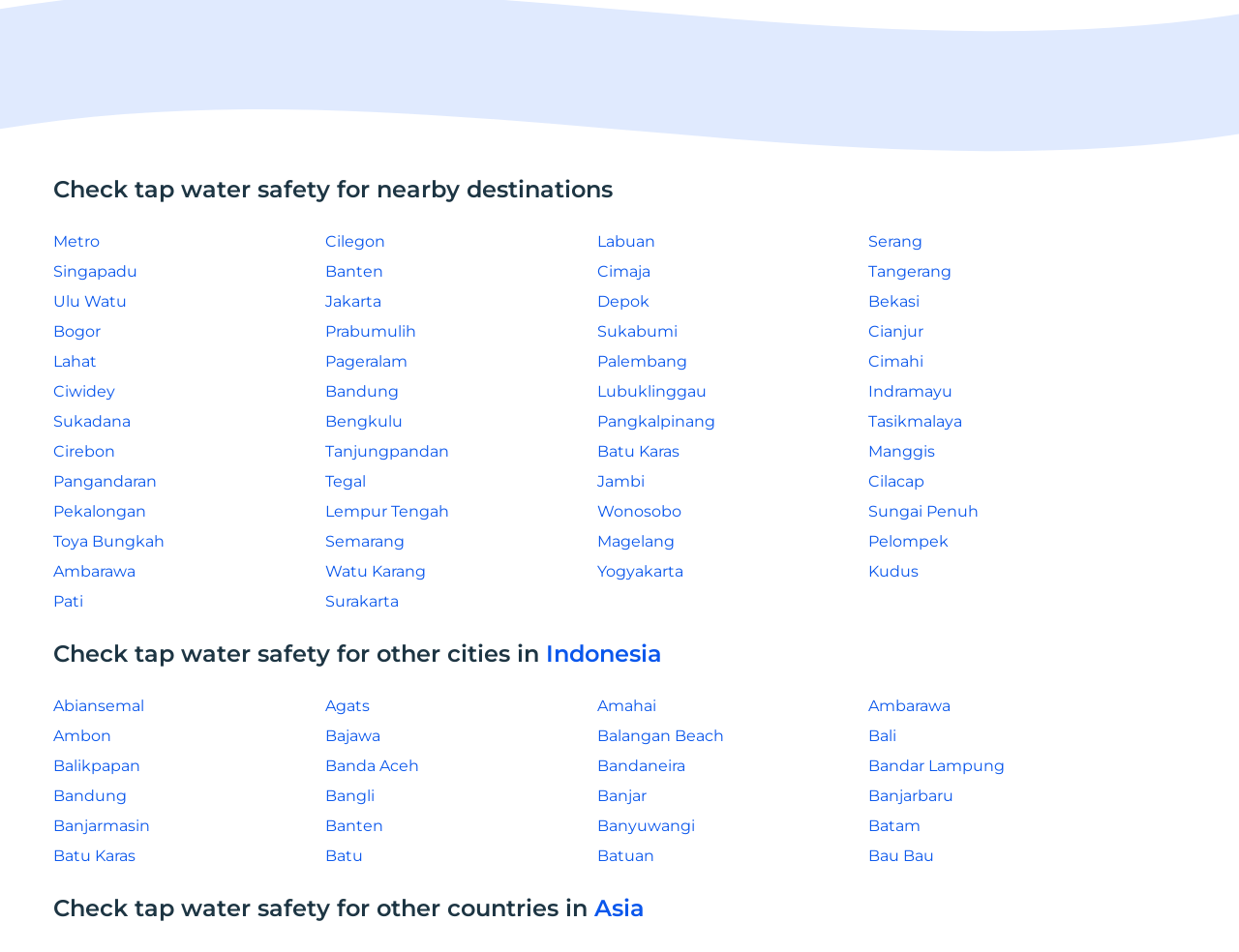Give a concise answer using only one word or phrase for this question:
Are there any images on the webpage?

Yes